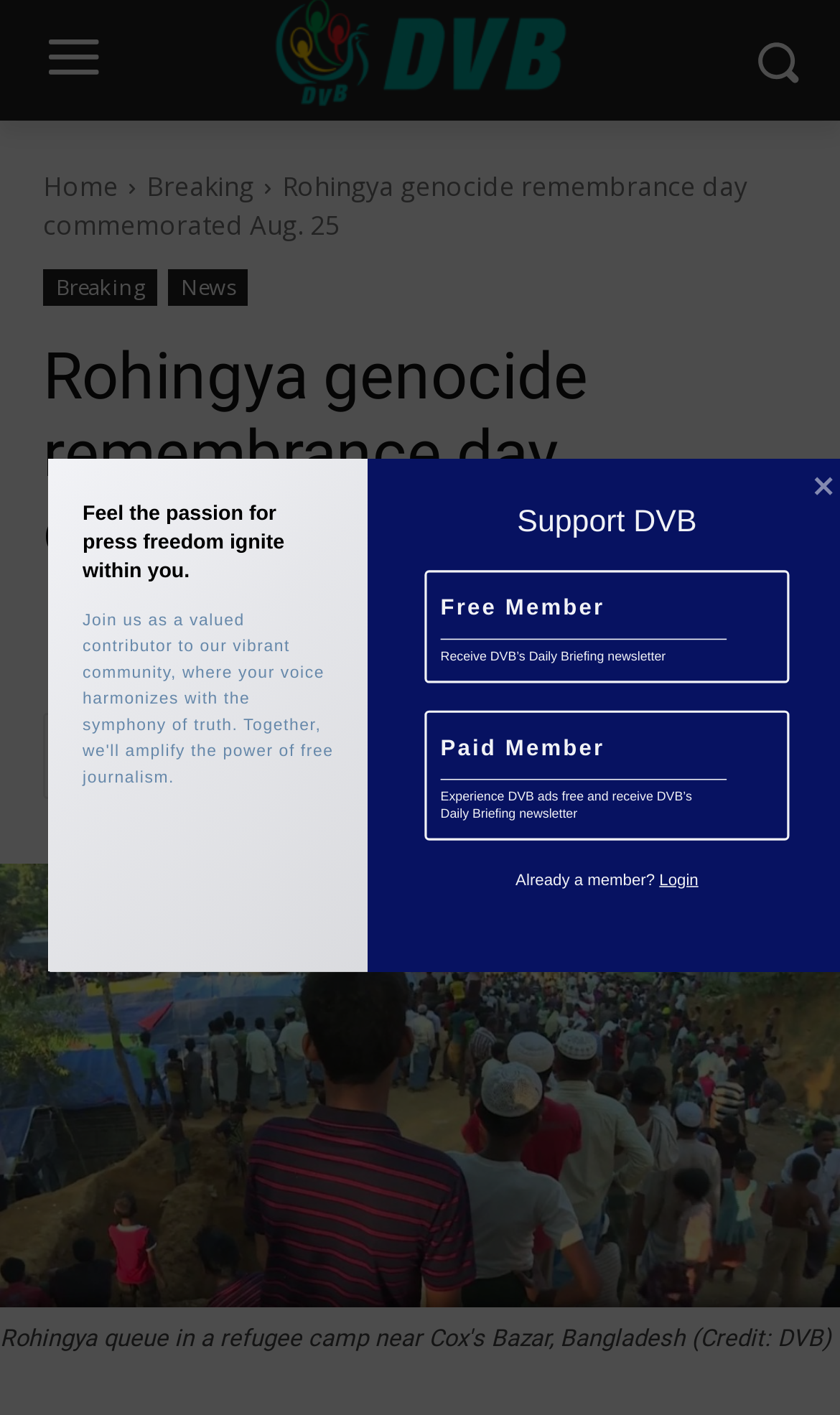What is the date of the article? Analyze the screenshot and reply with just one word or a short phrase.

August 25, 2023